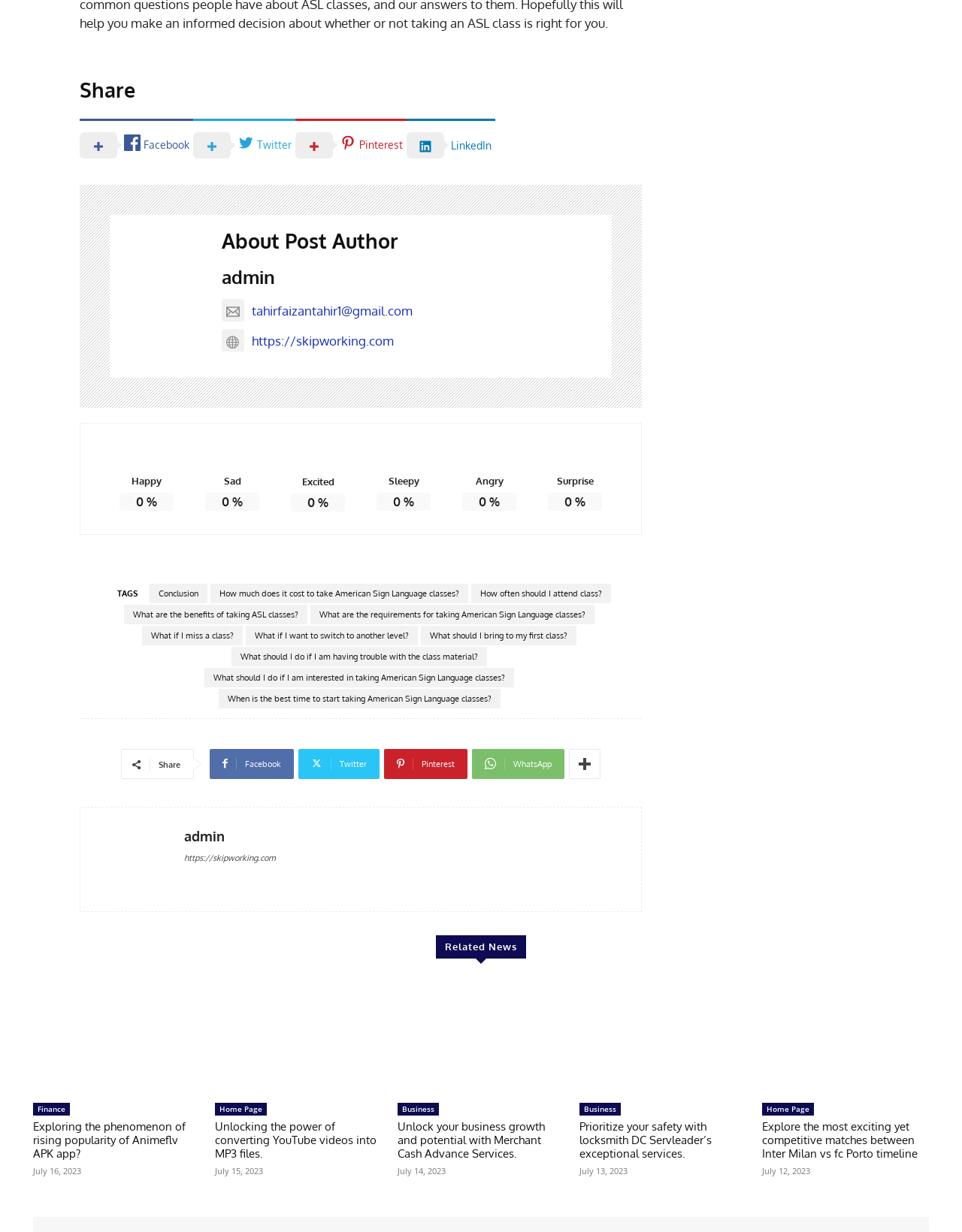Please provide the bounding box coordinate of the region that matches the element description: parent_node: Excited. Coordinates should be in the format (top-left x, top-left y, bottom-right x, bottom-right y) and all values should be between 0 and 1.

[0.302, 0.362, 0.359, 0.383]